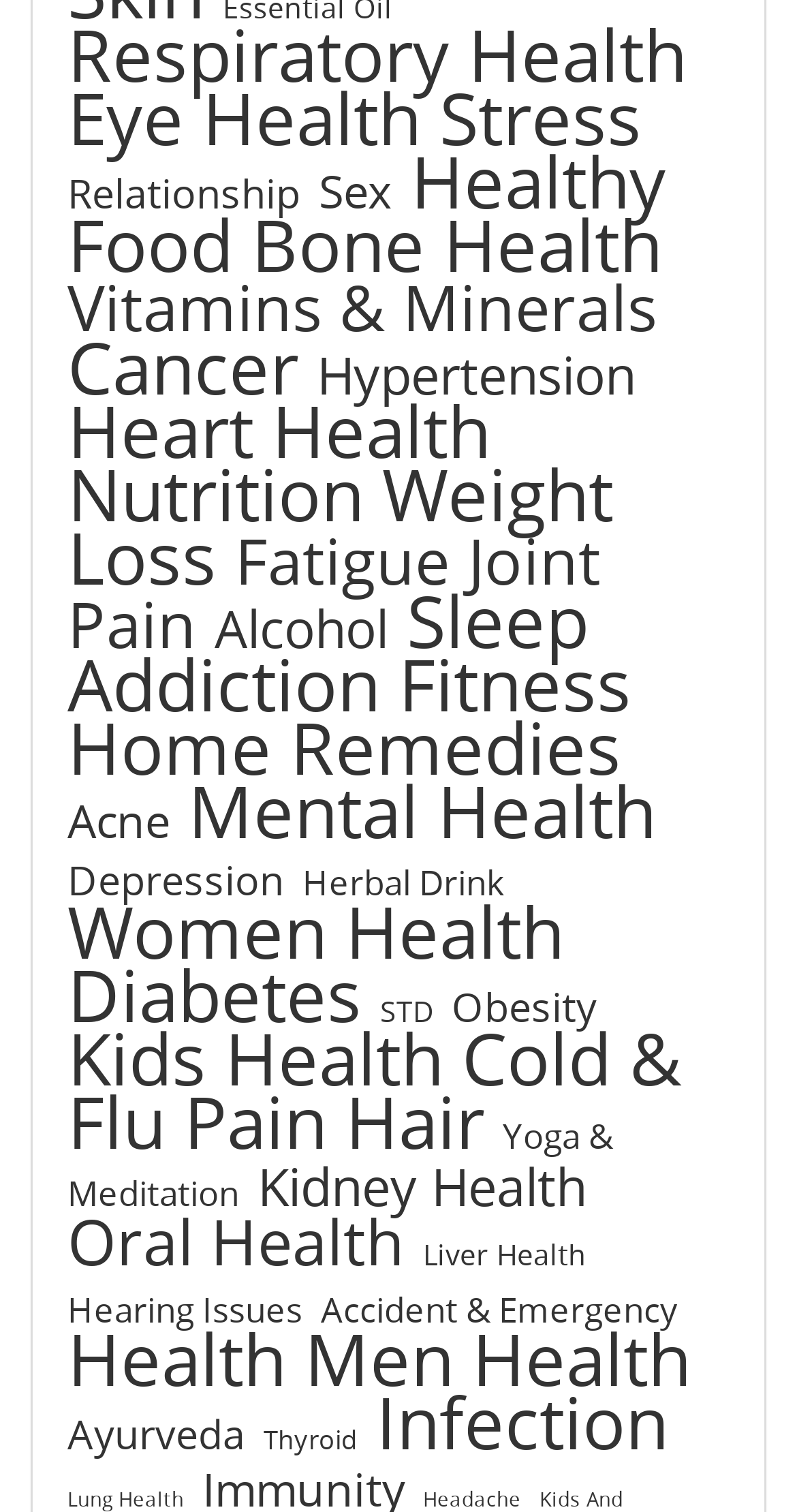What is the health topic located at the bottom-right corner of the webpage?
Examine the image and give a concise answer in one word or a short phrase.

Infection